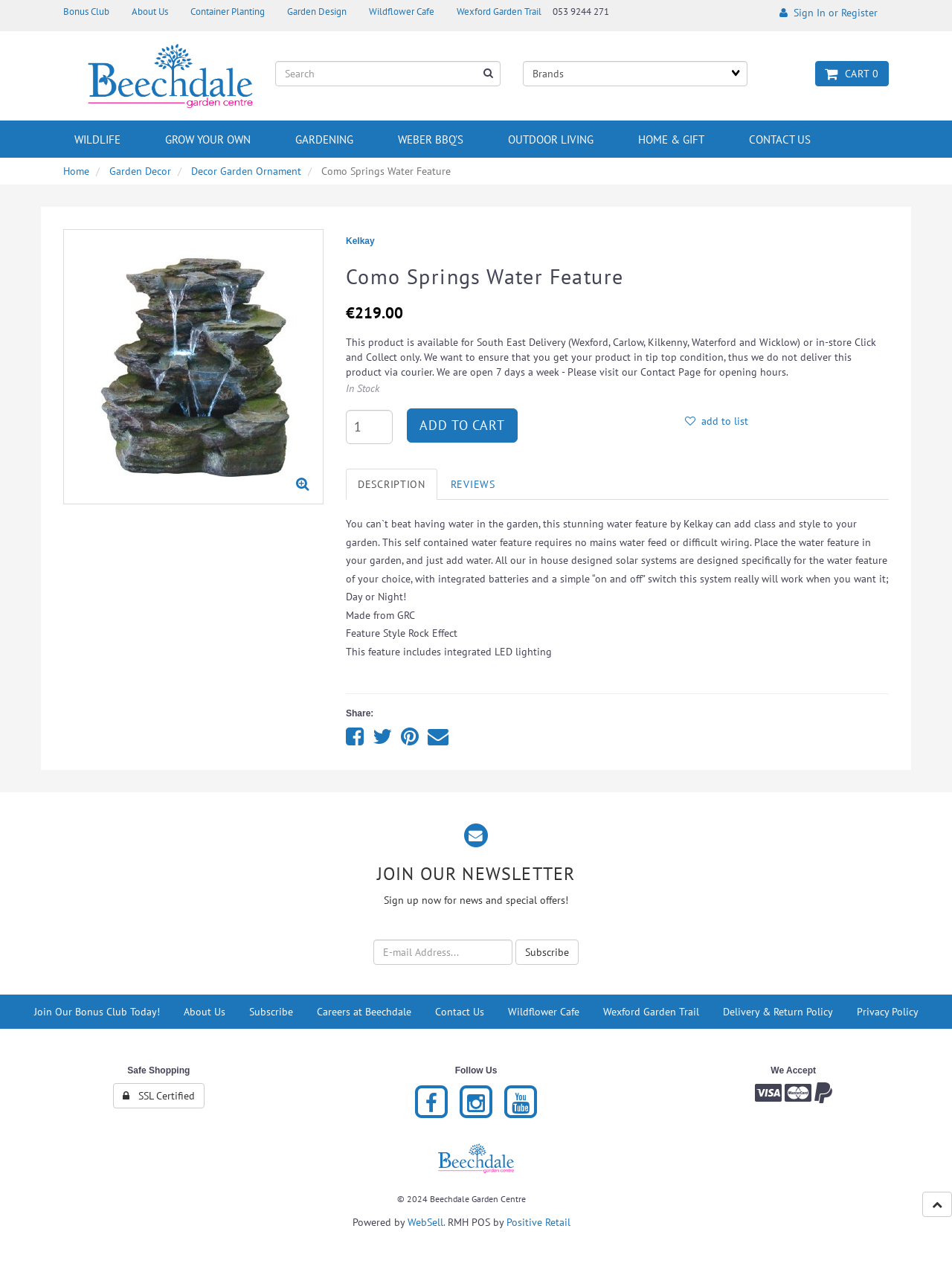Find the bounding box coordinates of the element you need to click on to perform this action: 'Add to cart'. The coordinates should be represented by four float values between 0 and 1, in the format [left, top, right, bottom].

[0.427, 0.32, 0.544, 0.347]